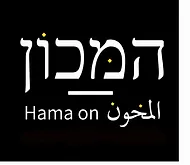What languages are used in the logo design? Based on the screenshot, please respond with a single word or phrase.

Hebrew, Arabic, English